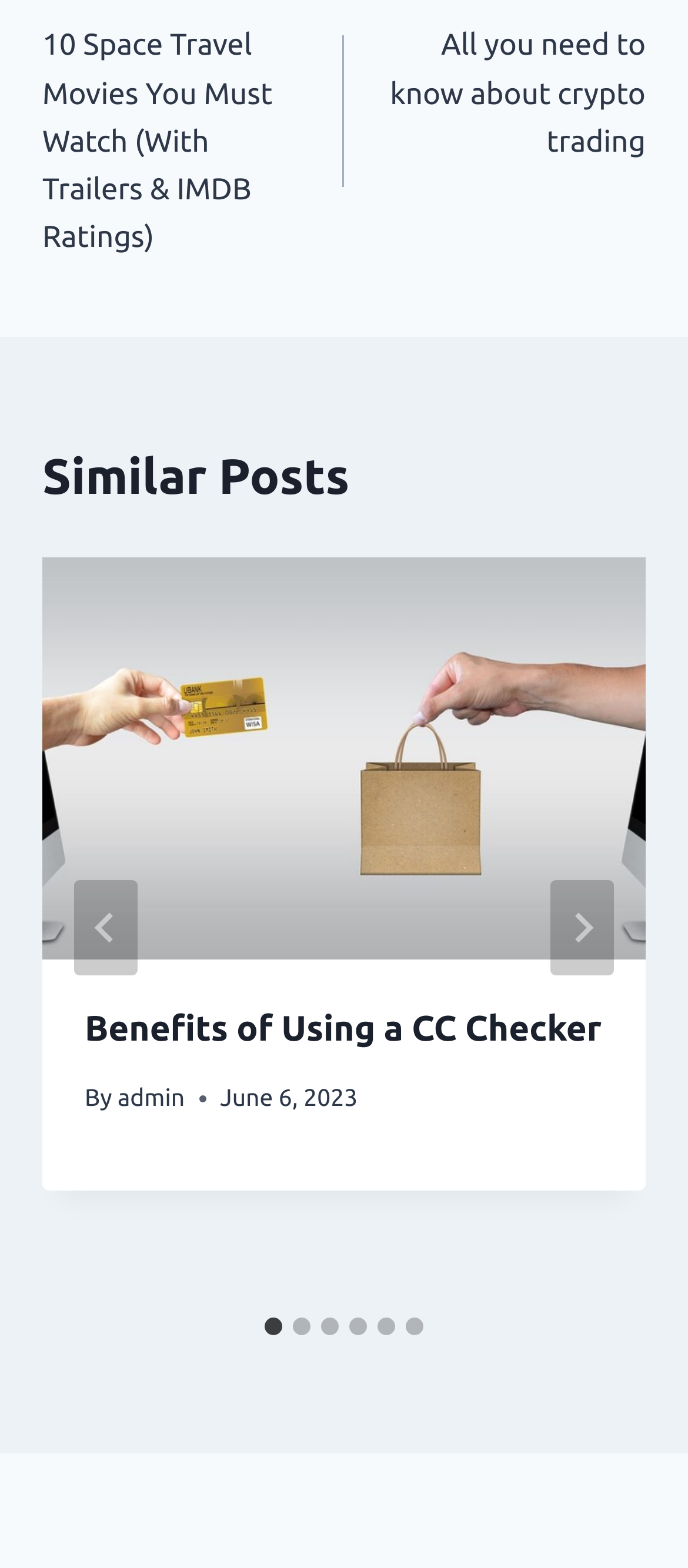Determine the bounding box coordinates of the element's region needed to click to follow the instruction: "Go to slide 6". Provide these coordinates as four float numbers between 0 and 1, formatted as [left, top, right, bottom].

[0.59, 0.84, 0.615, 0.851]